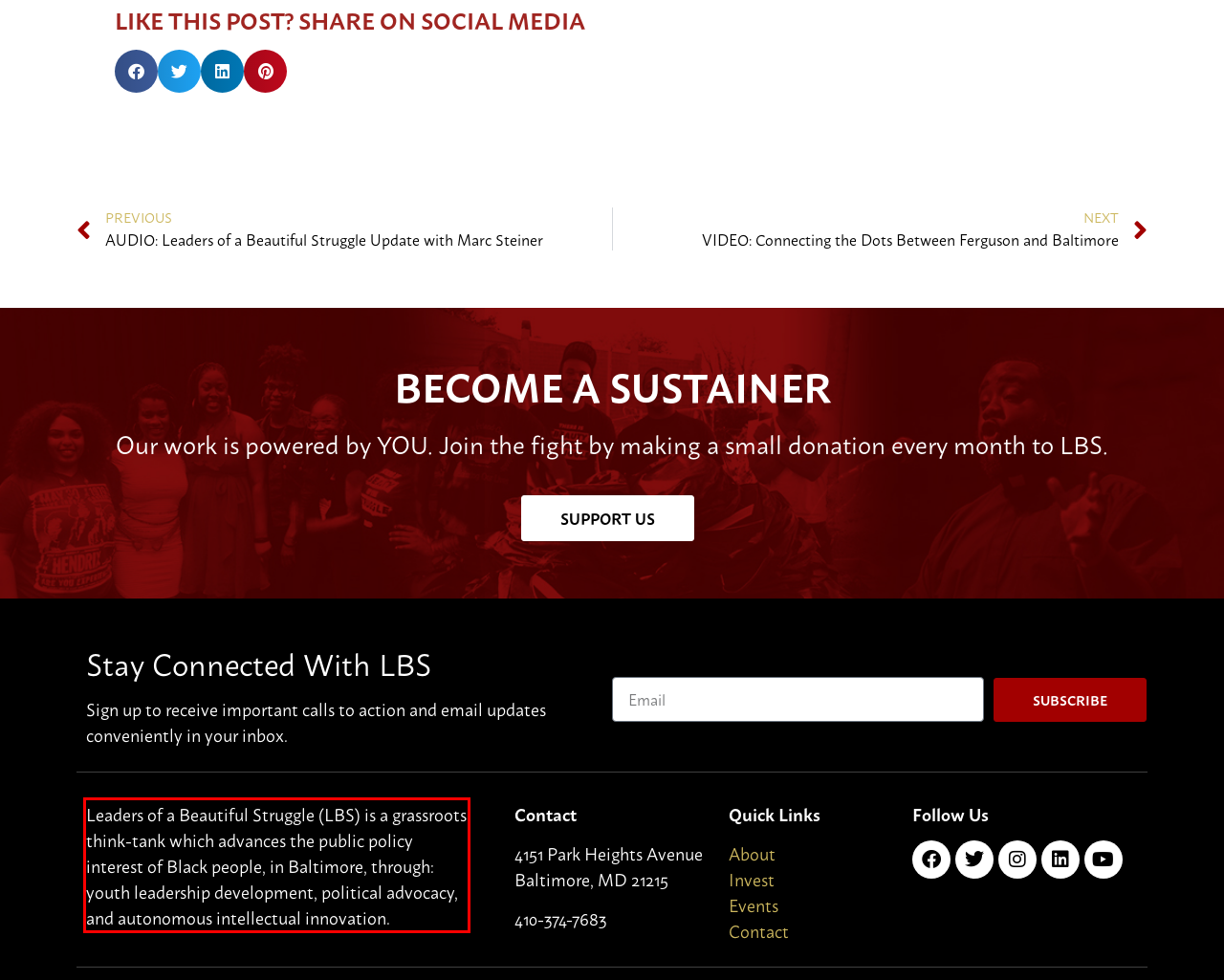Given a screenshot of a webpage, identify the red bounding box and perform OCR to recognize the text within that box.

Leaders of a Beautiful Struggle (LBS) is a grassroots think-tank which advances the public policy interest of Black people, in Baltimore, through: youth leadership development, political advocacy, and autonomous intellectual innovation.